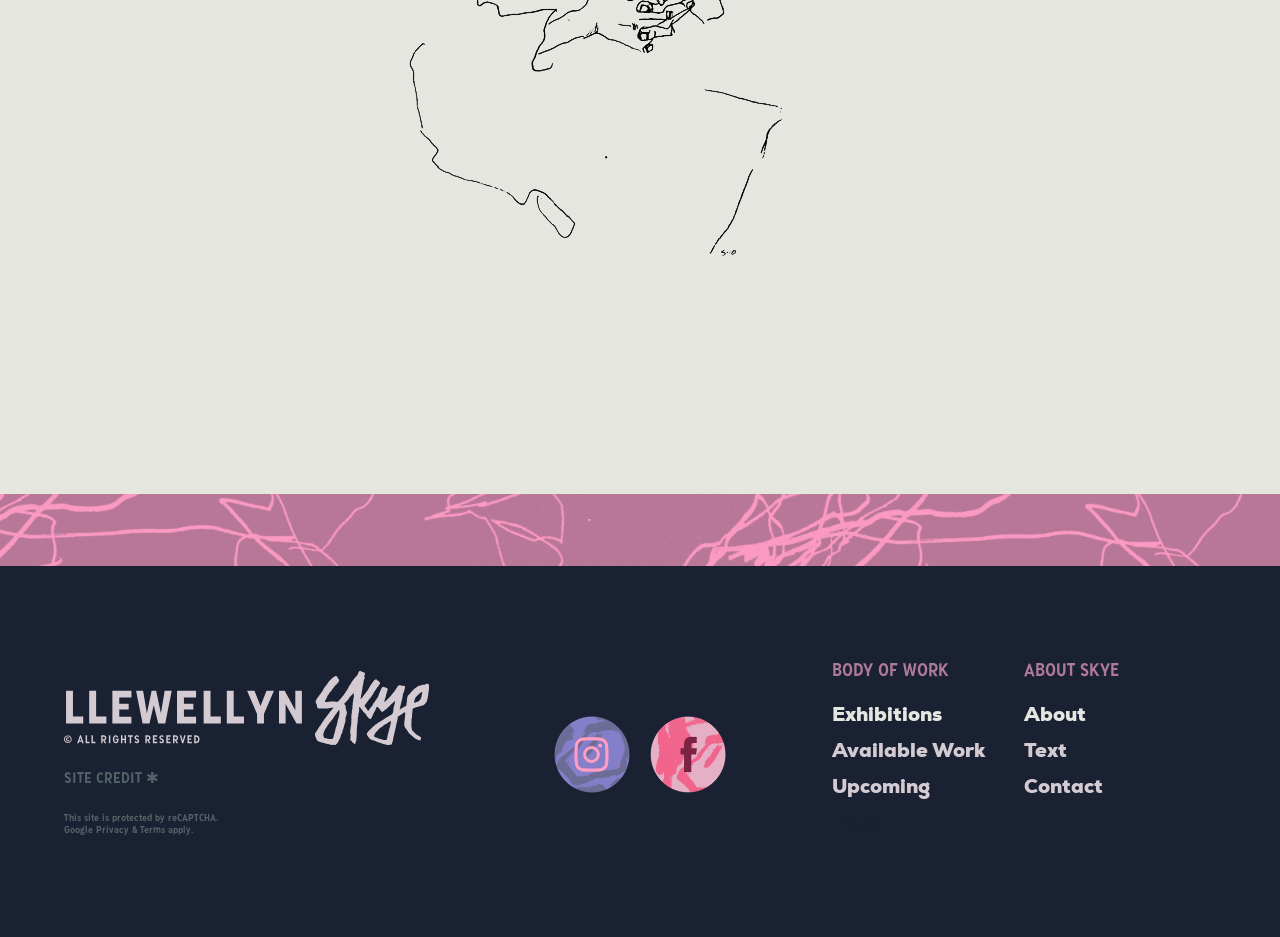Please find the bounding box coordinates of the element that needs to be clicked to perform the following instruction: "View site credits". The bounding box coordinates should be four float numbers between 0 and 1, represented as [left, top, right, bottom].

[0.05, 0.817, 0.35, 0.847]